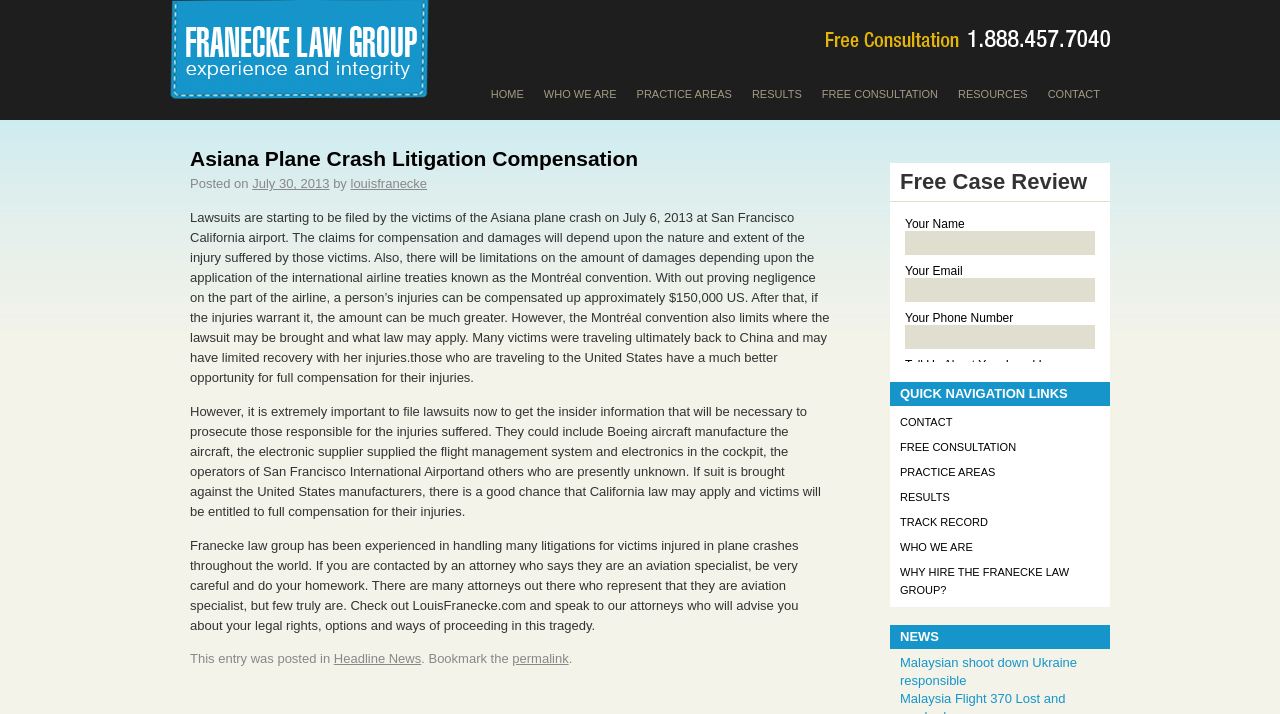Identify the bounding box coordinates for the UI element described as follows: "Free Consultation". Ensure the coordinates are four float numbers between 0 and 1, formatted as [left, top, right, bottom].

[0.634, 0.105, 0.741, 0.158]